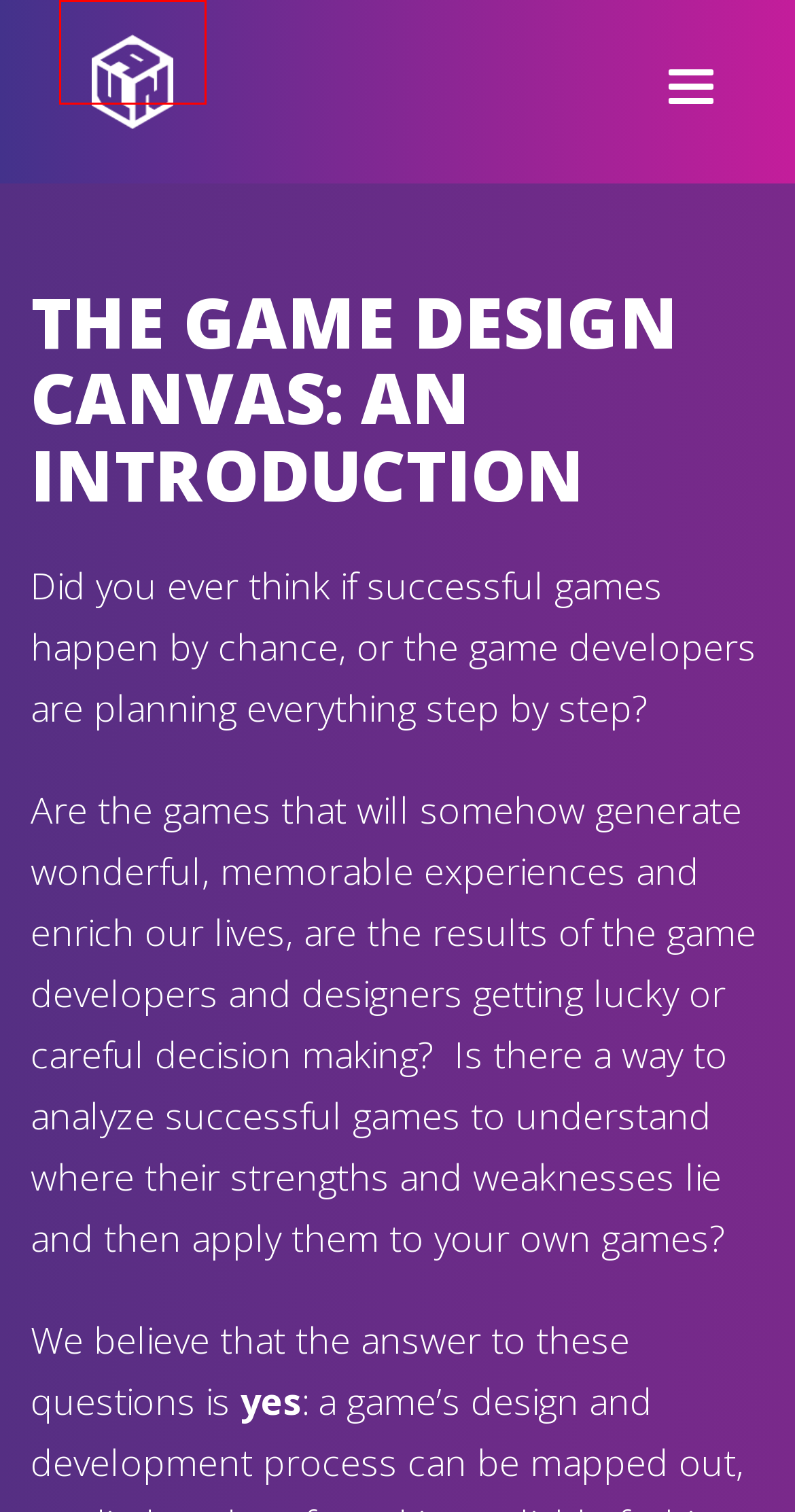You are provided with a screenshot of a webpage that has a red bounding box highlighting a UI element. Choose the most accurate webpage description that matches the new webpage after clicking the highlighted element. Here are your choices:
A. Jobs @ Fan Studio • Fan Studio
B. Level Up Your Marketing with Our Branded Games for Marketing • Fan Studio
C. Privacy Policy • Fan Studio
D. Aviator: The Innovative Casino Crash Game • Fan Studio
E. Terms & conditions | Fan Studio Mobile Game Development UK
F. Breaking 24 - Redefining the Rhythm Genre with Real-Time Multiplayer 🌐🎶🥇 • Fan Studio
G. I Want to Develop an App Like Snapchat. What Do I Need to Know? • Fan Studio
H. 🚀 Game App Development: Excel with Fan Studio

H